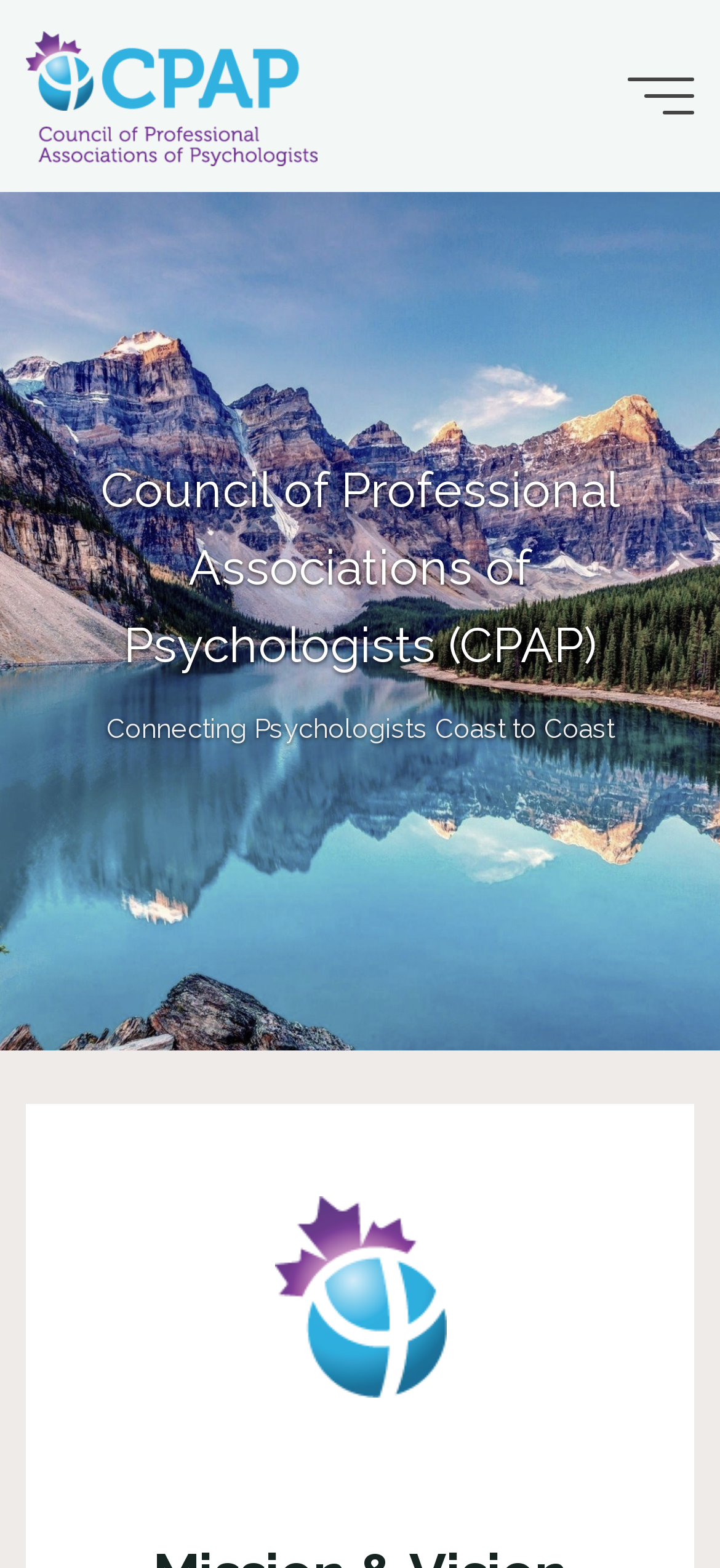What is the text above the main menu button?
By examining the image, provide a one-word or phrase answer.

CONNECTING PSYCHOLOGISTS COAST TO COAST